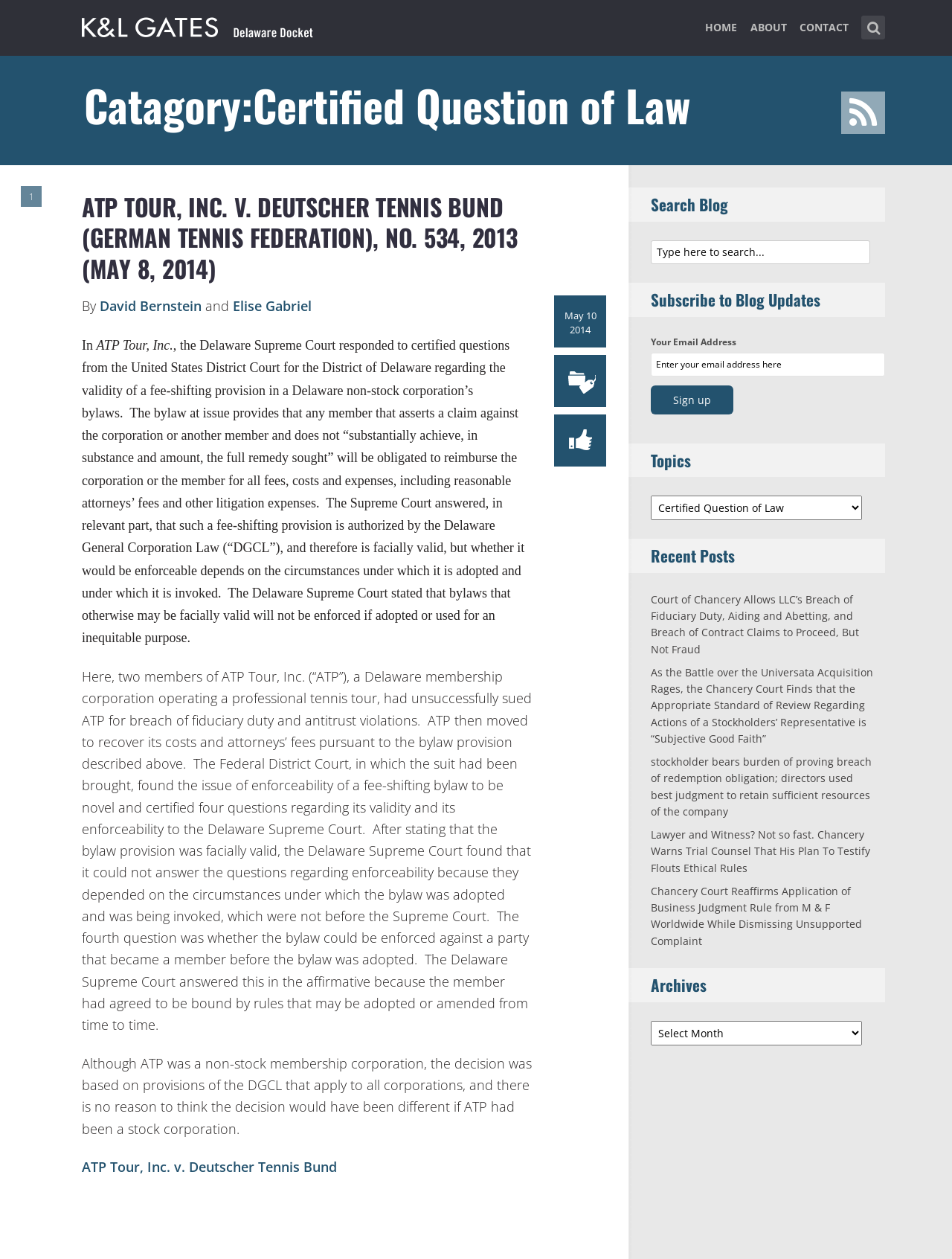What is the category of the blog post?
Using the visual information from the image, give a one-word or short-phrase answer.

Certified Question of Law